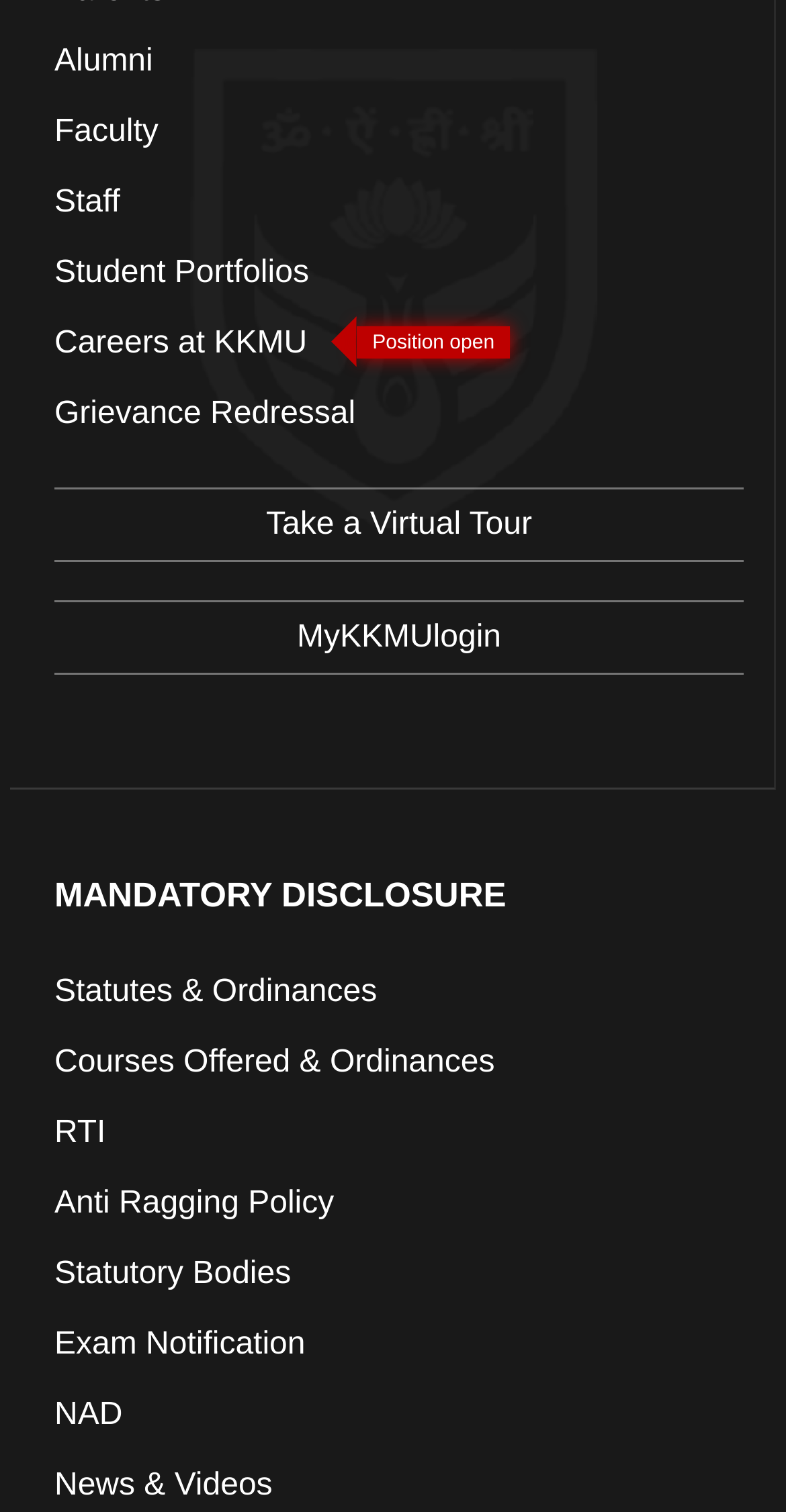Provide a single word or phrase to answer the given question: 
What is the last link on the webpage?

News & Videos